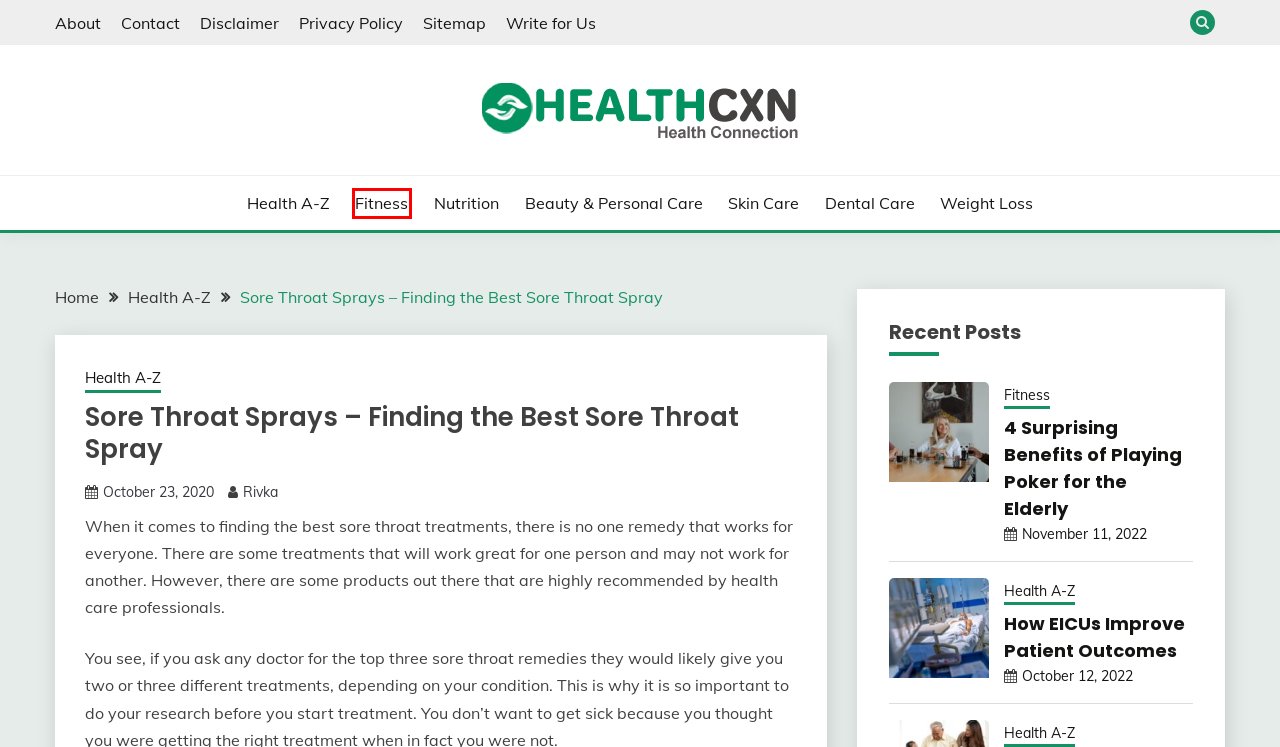With the provided webpage screenshot containing a red bounding box around a UI element, determine which description best matches the new webpage that appears after clicking the selected element. The choices are:
A. Disclaimer - HealthCxn
B. Fitness Archives - HealthCxn
C. 4 Surprising Benefits of Playing Poker for the Elderly - HealthCxn
D. Weight Loss Archives - HealthCxn
E. Healthcxn - Health Connection: Health, Beauty & Personal Care Blog
F. Privacy Policy - HealthCxn
G. Dental Care Archives - HealthCxn
H. Contact - HealthCxn

B